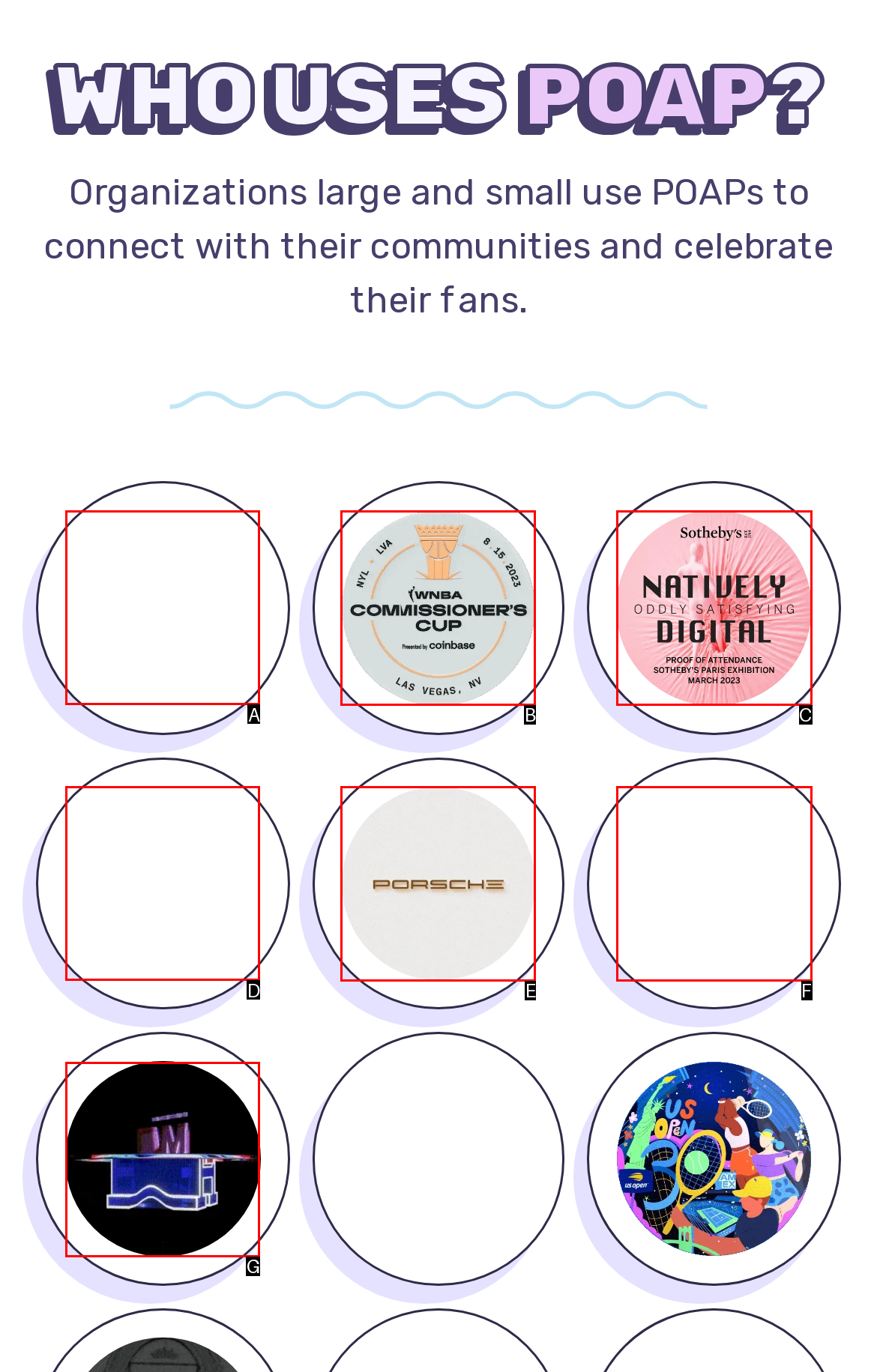Match the element description to one of the options: Johnnie Walker
Respond with the corresponding option's letter.

D